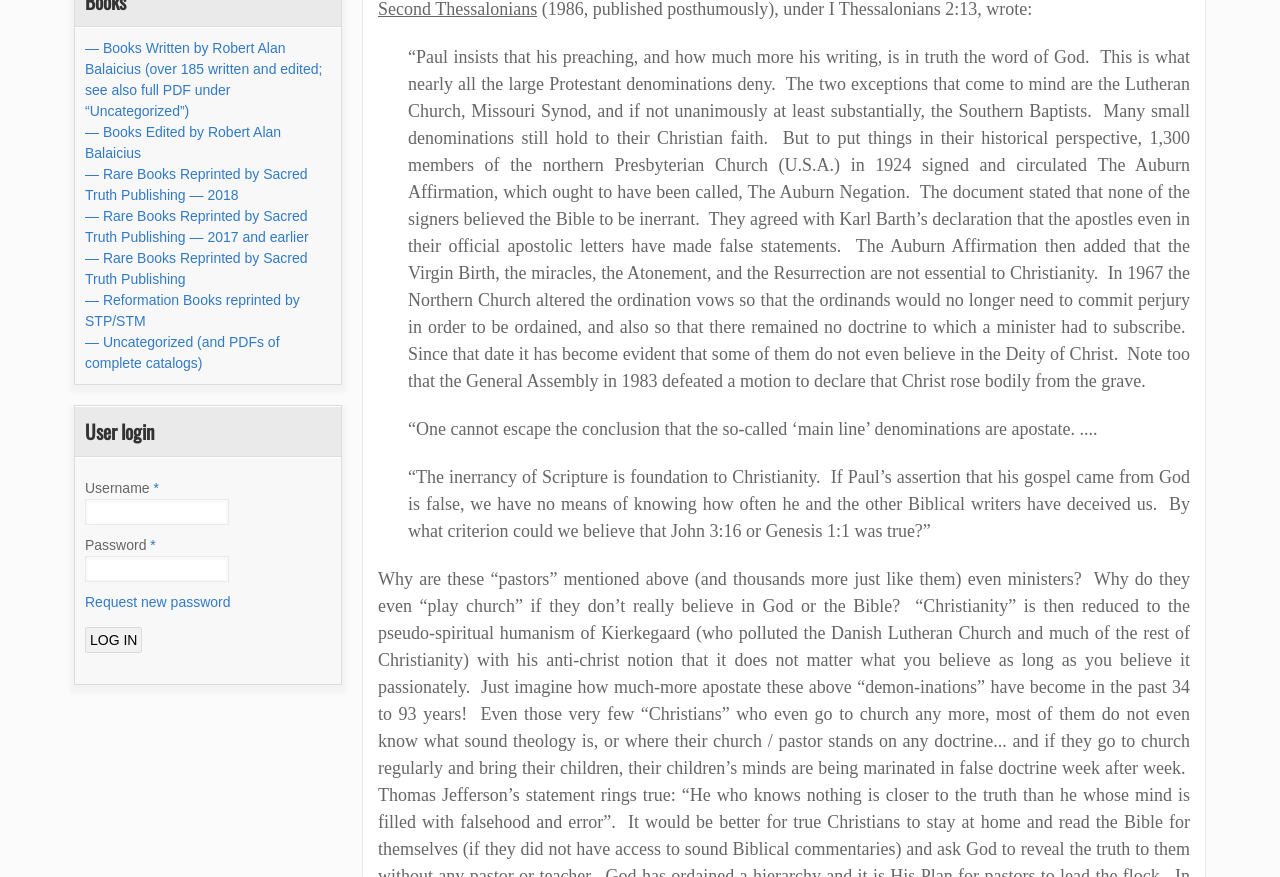Provide the bounding box coordinates of the UI element this sentence describes: "parent_node: Password * name="pass"".

[0.066, 0.634, 0.179, 0.664]